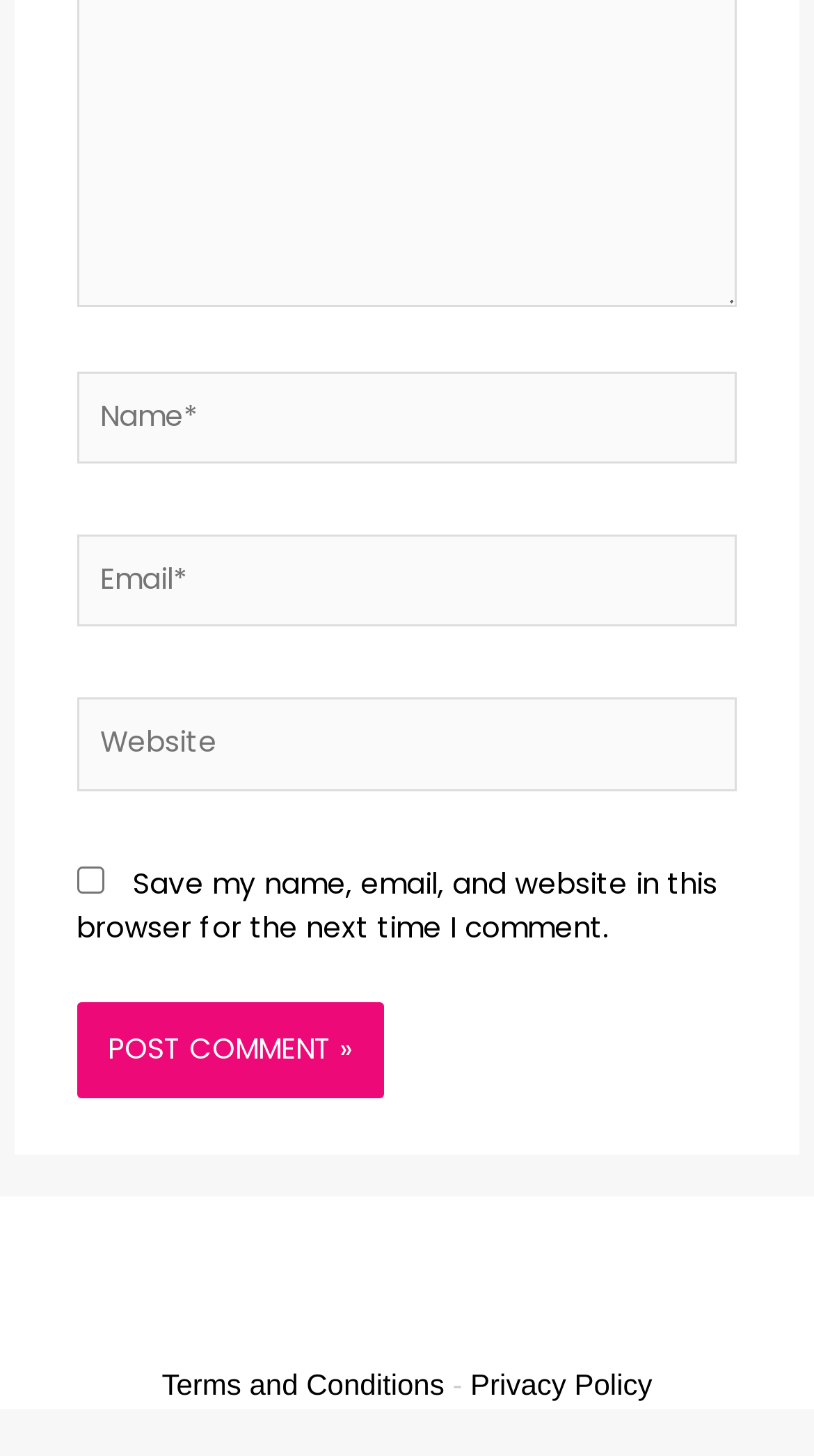How many text fields are required?
Answer the question with detailed information derived from the image.

There are three text fields in total: 'Name*', 'Email*', and 'Website'. The 'Name*' and 'Email*' fields are marked as required, while the 'Website' field is not.